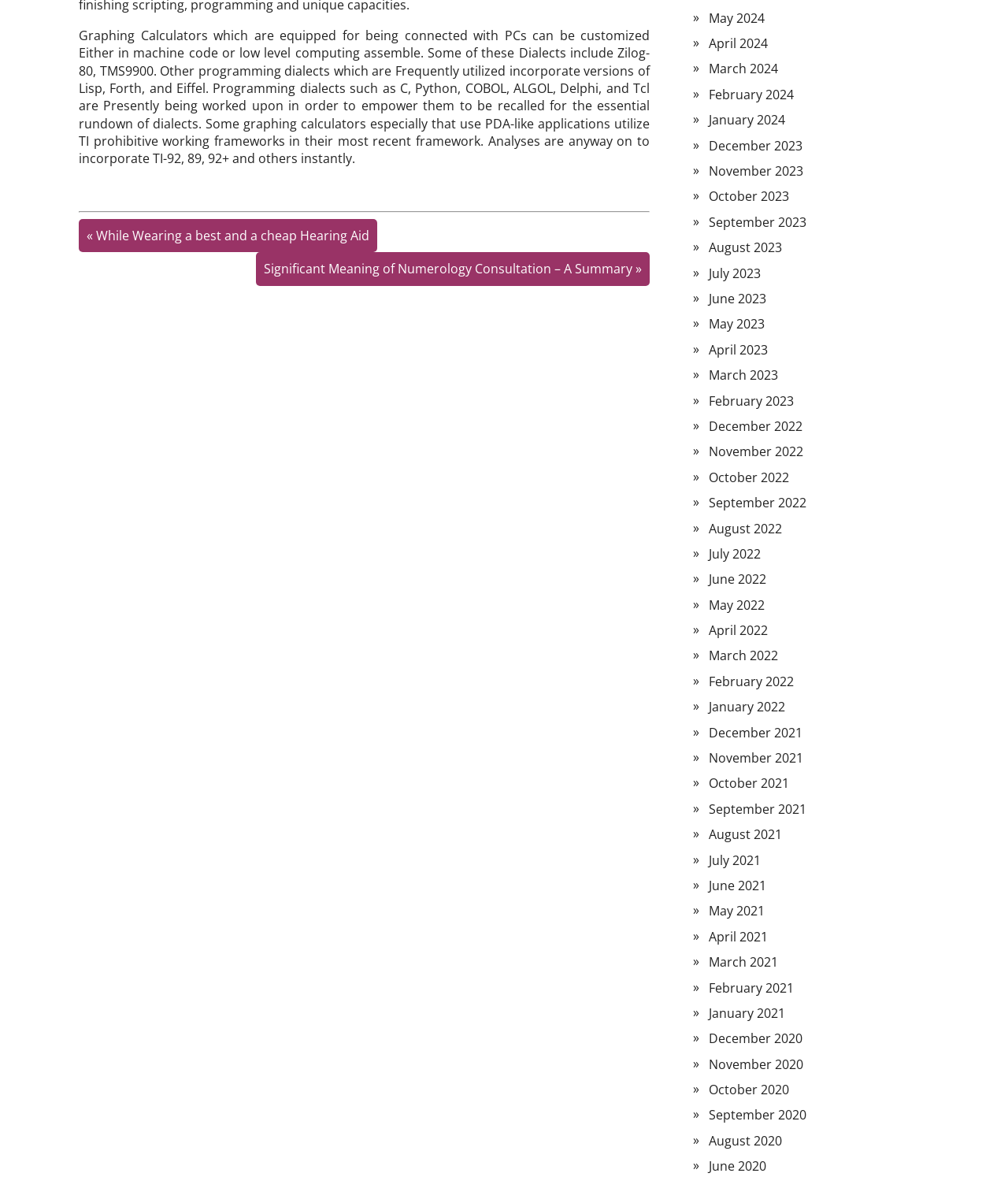What is the purpose of the links on the right side of the page?
Answer the question in a detailed and comprehensive manner.

The links on the right side of the page are dated links, ranging from May 2024 to December 2020. These links are likely used to navigate to different months and years, possibly to access archived content or blog posts.